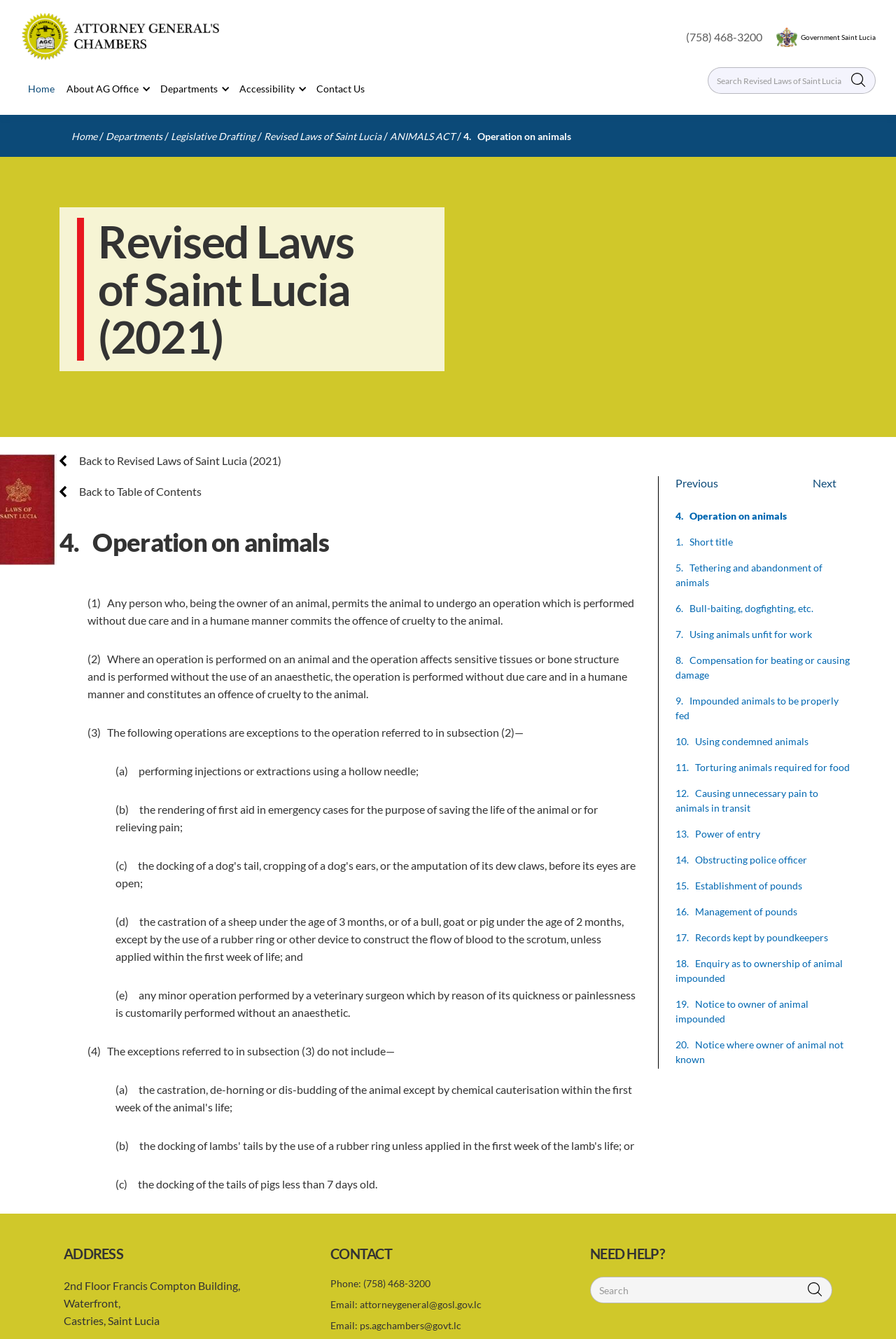Given the description of a UI element: "3. Ill-treating animals", identify the bounding box coordinates of the matching element in the webpage screenshot.

[0.754, 0.98, 0.861, 0.989]